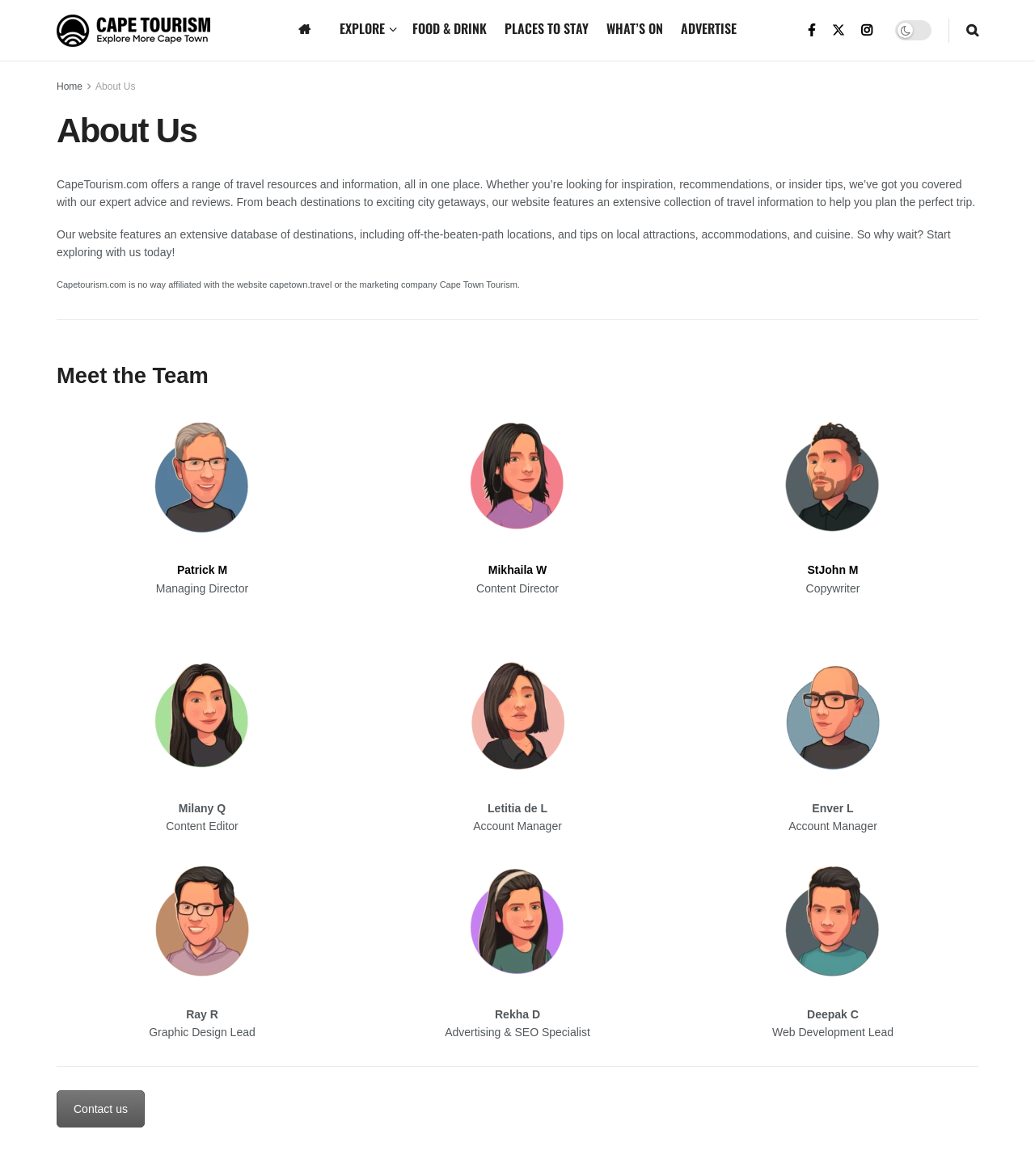Give a succinct answer to this question in a single word or phrase: 
What is the purpose of CapeTourism.com according to the webpage?

To provide travel resources and information